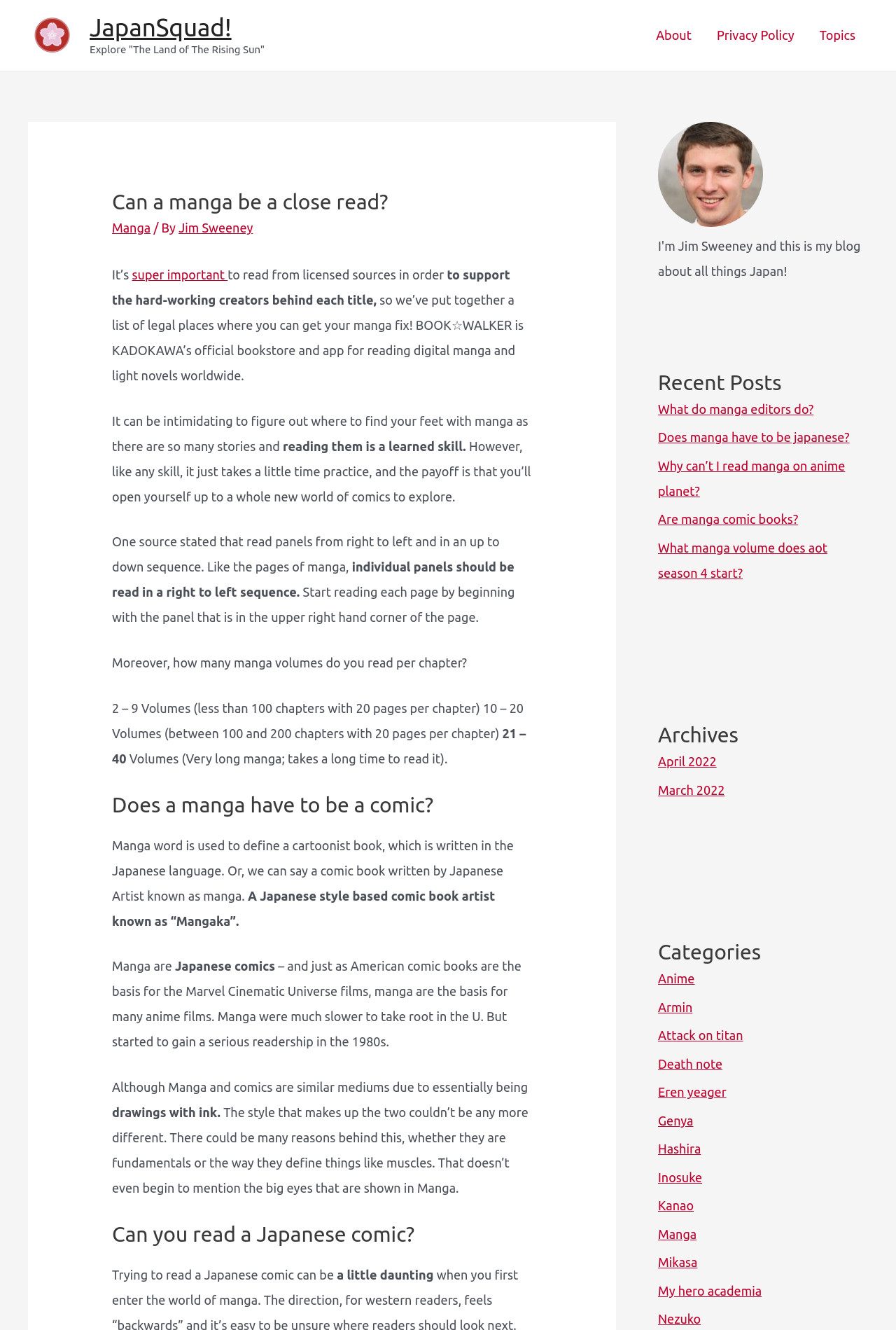Locate the bounding box coordinates of the area where you should click to accomplish the instruction: "Explore the 'Topics' section".

[0.901, 0.008, 0.969, 0.045]